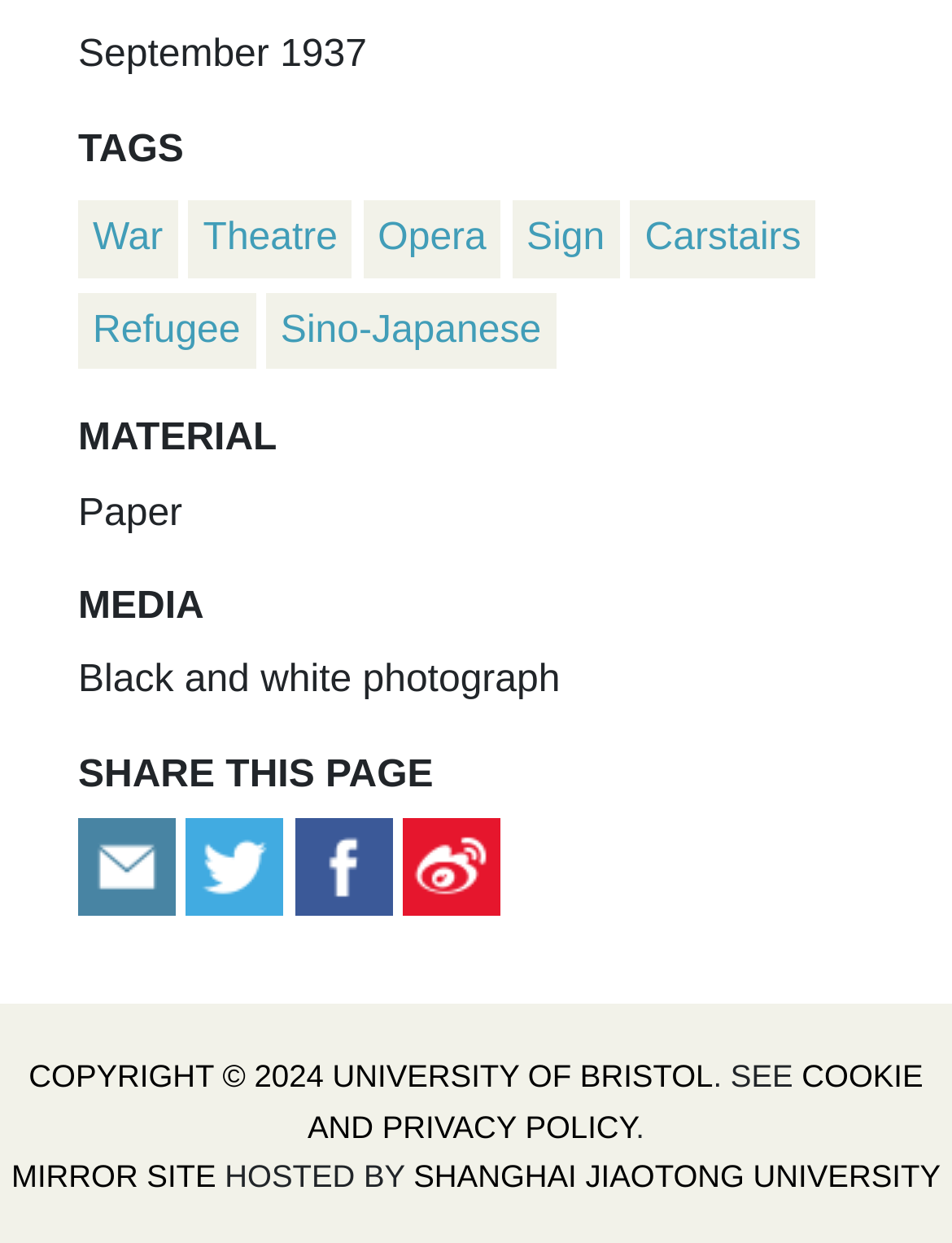What is the date mentioned at the top?
Use the screenshot to answer the question with a single word or phrase.

September 1937